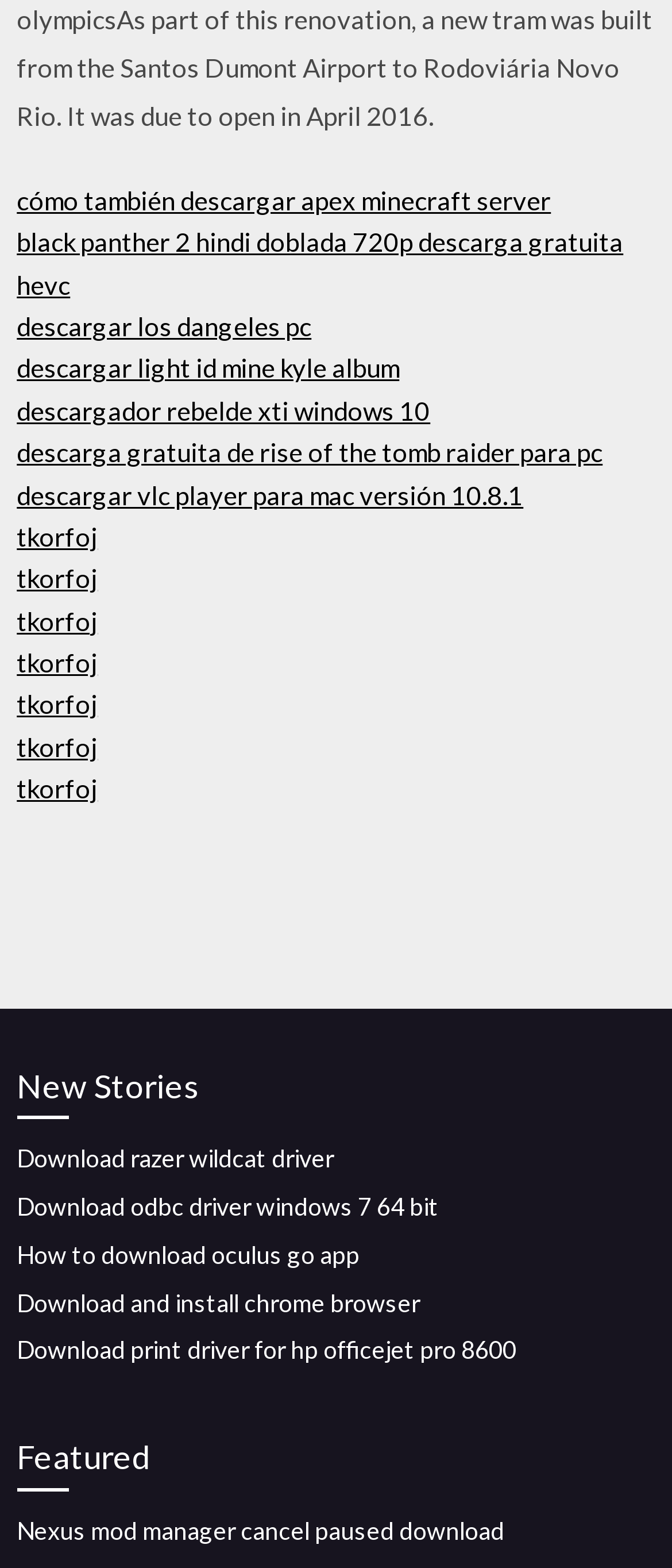Pinpoint the bounding box coordinates of the area that should be clicked to complete the following instruction: "Download Apex Minecraft Server". The coordinates must be given as four float numbers between 0 and 1, i.e., [left, top, right, bottom].

[0.025, 0.118, 0.82, 0.137]